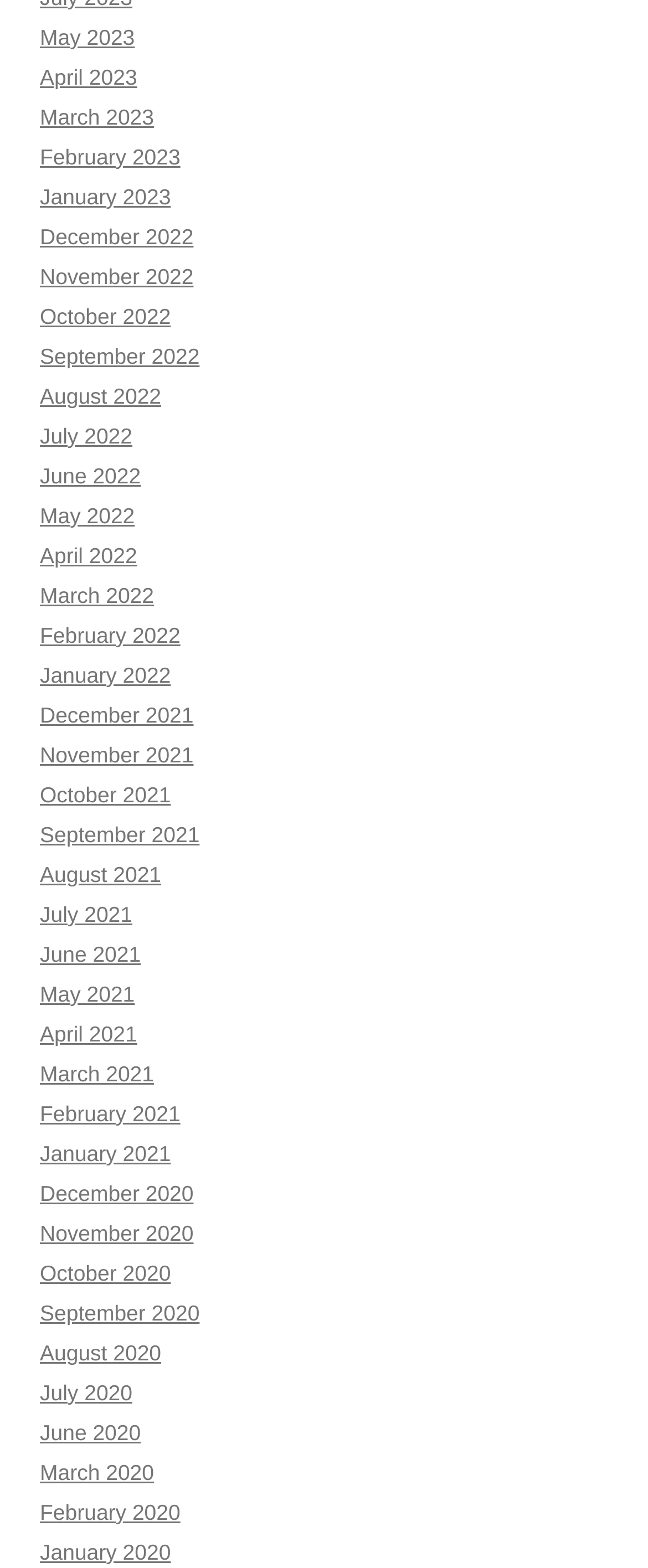Identify the bounding box coordinates of the clickable region required to complete the instruction: "View January 2022". The coordinates should be given as four float numbers within the range of 0 and 1, i.e., [left, top, right, bottom].

[0.062, 0.423, 0.264, 0.438]